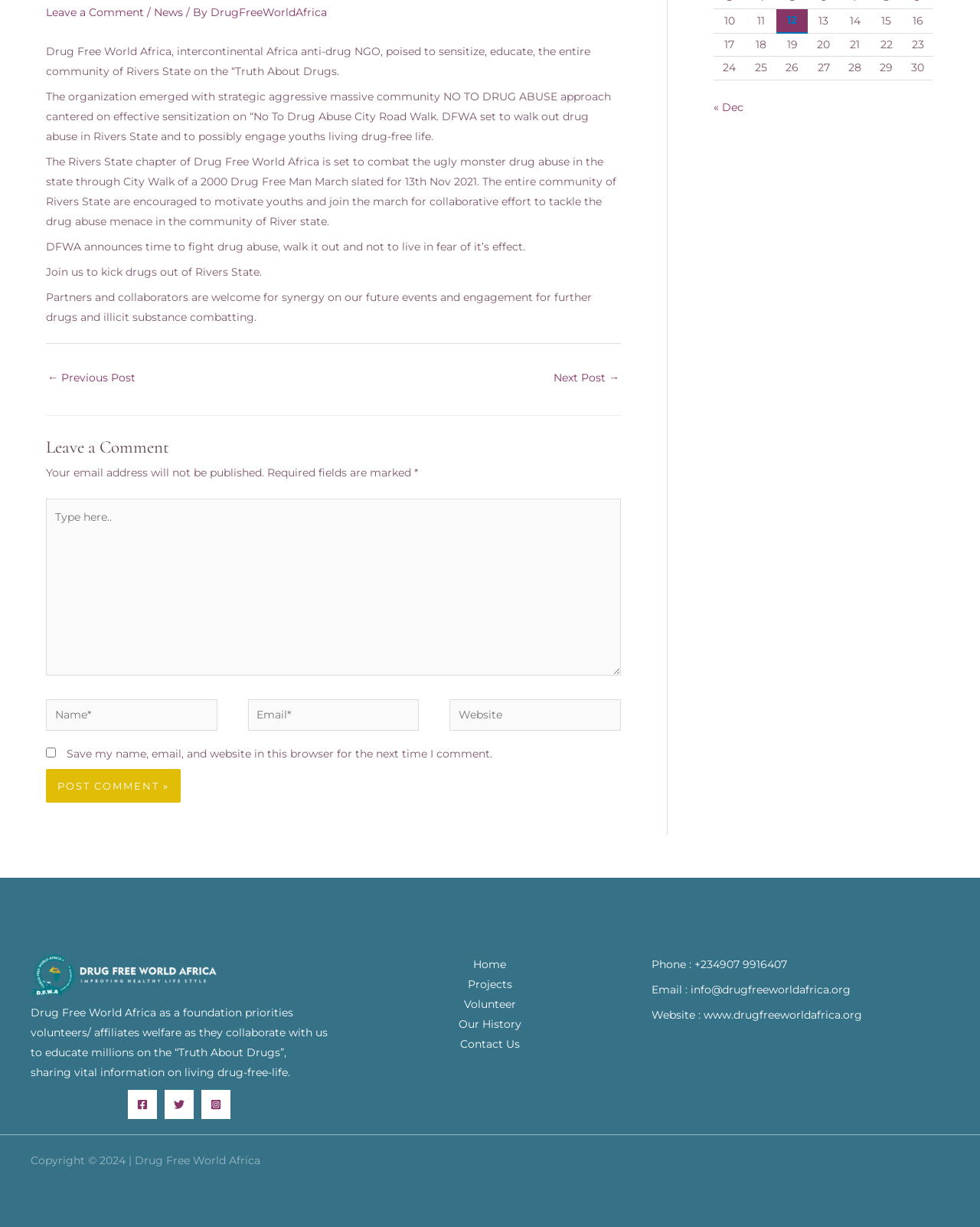Based on the element description "« Dec", predict the bounding box coordinates of the UI element.

[0.728, 0.081, 0.759, 0.093]